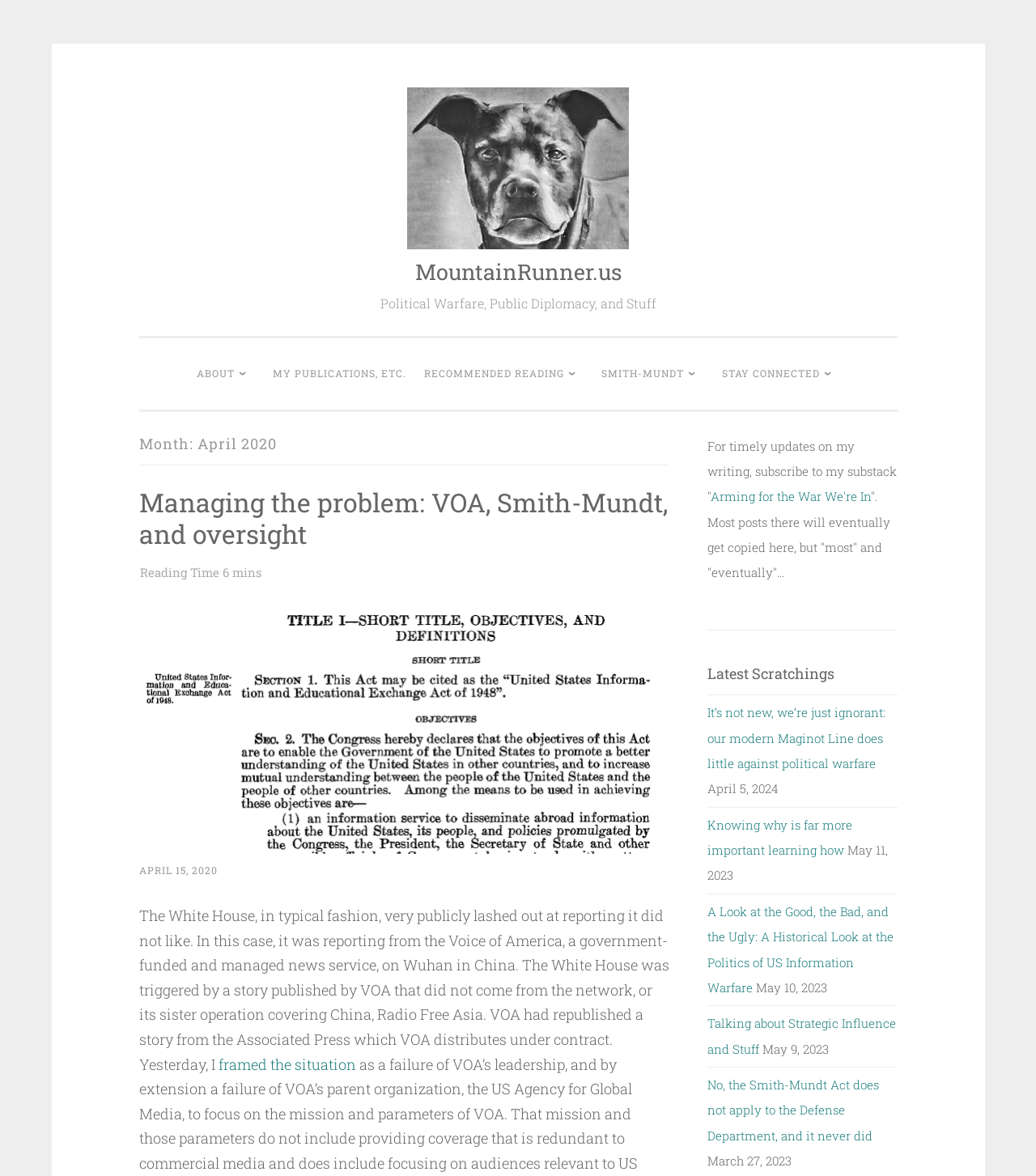What is the purpose of the link 'MY PUBLICATIONS, ETC.'?
Using the image as a reference, answer with just one word or a short phrase.

To access publications